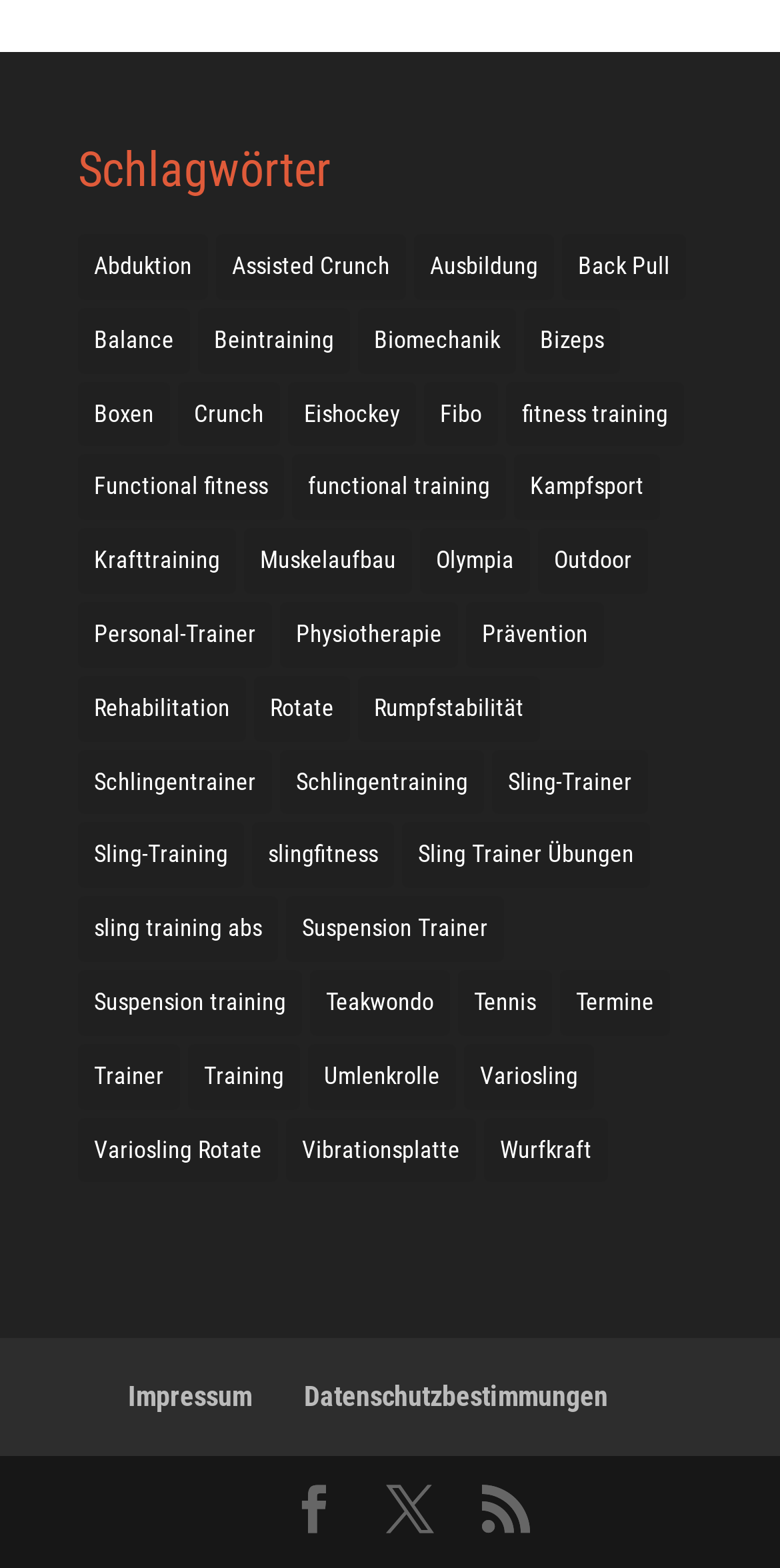Please locate the bounding box coordinates of the element's region that needs to be clicked to follow the instruction: "Click on Abduktion". The bounding box coordinates should be provided as four float numbers between 0 and 1, i.e., [left, top, right, bottom].

[0.1, 0.149, 0.267, 0.191]